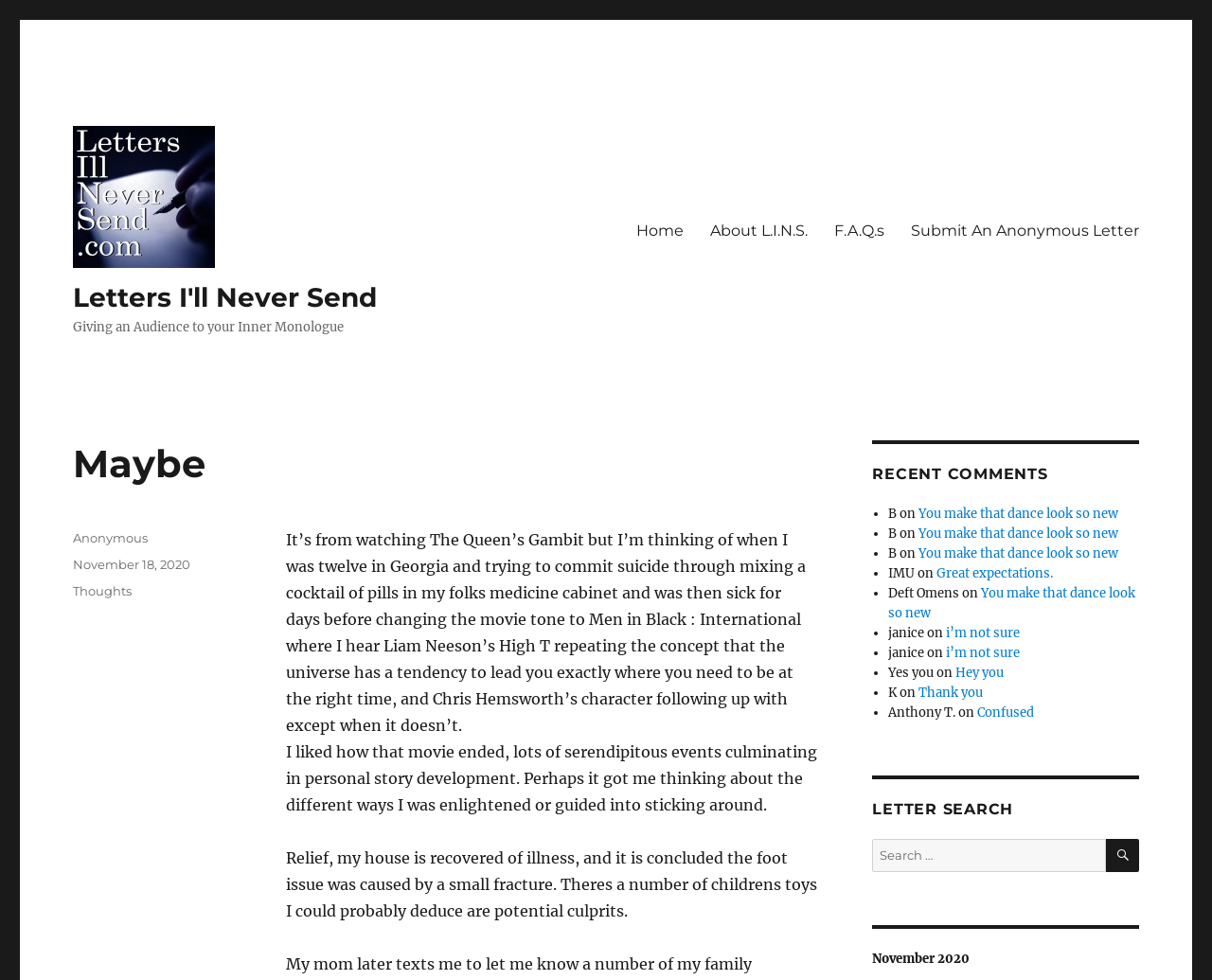Please locate the bounding box coordinates of the element that should be clicked to achieve the given instruction: "Submit an anonymous letter".

[0.74, 0.214, 0.951, 0.255]